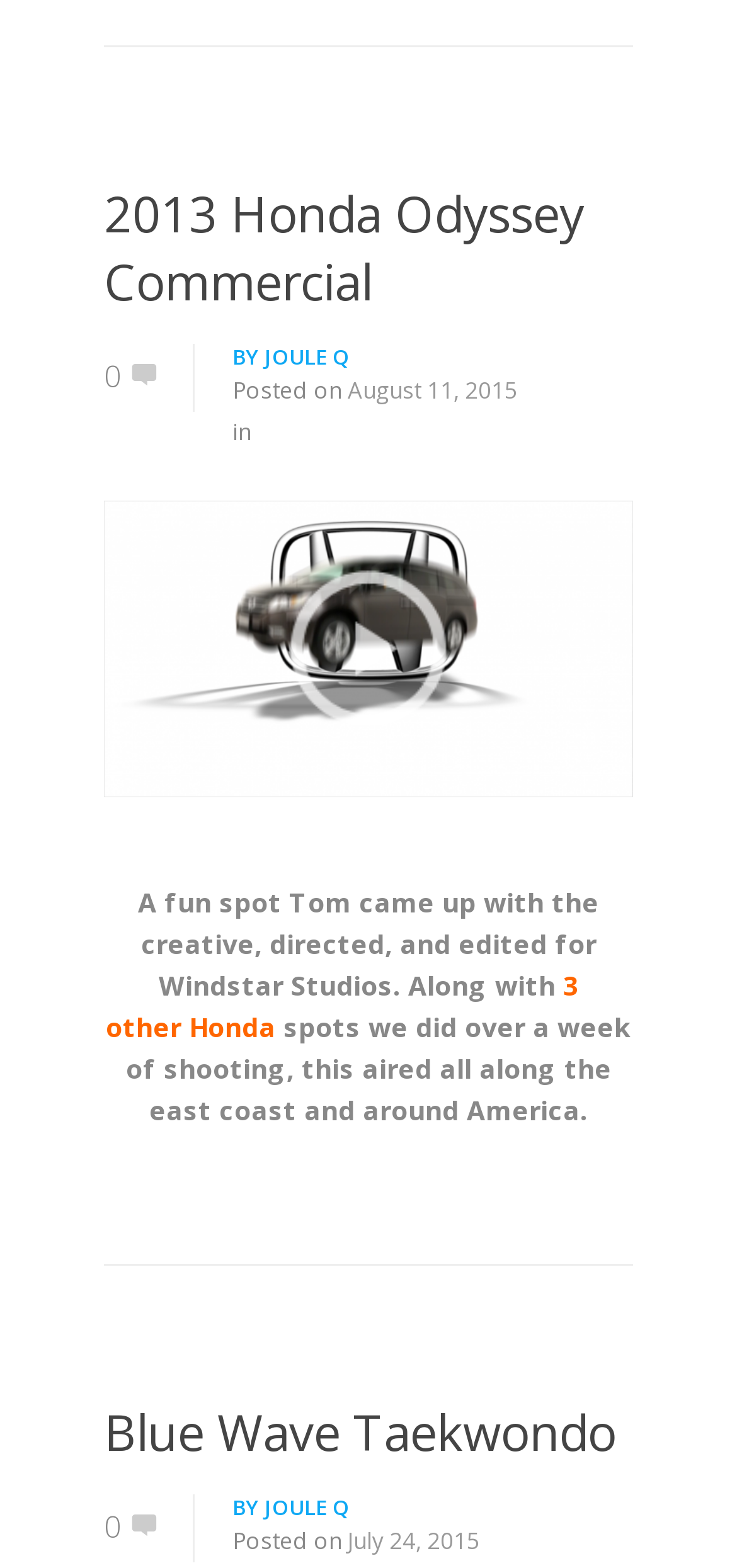Locate the bounding box coordinates of the clickable element to fulfill the following instruction: "View the post on August 11, 2015". Provide the coordinates as four float numbers between 0 and 1 in the format [left, top, right, bottom].

[0.472, 0.238, 0.703, 0.258]